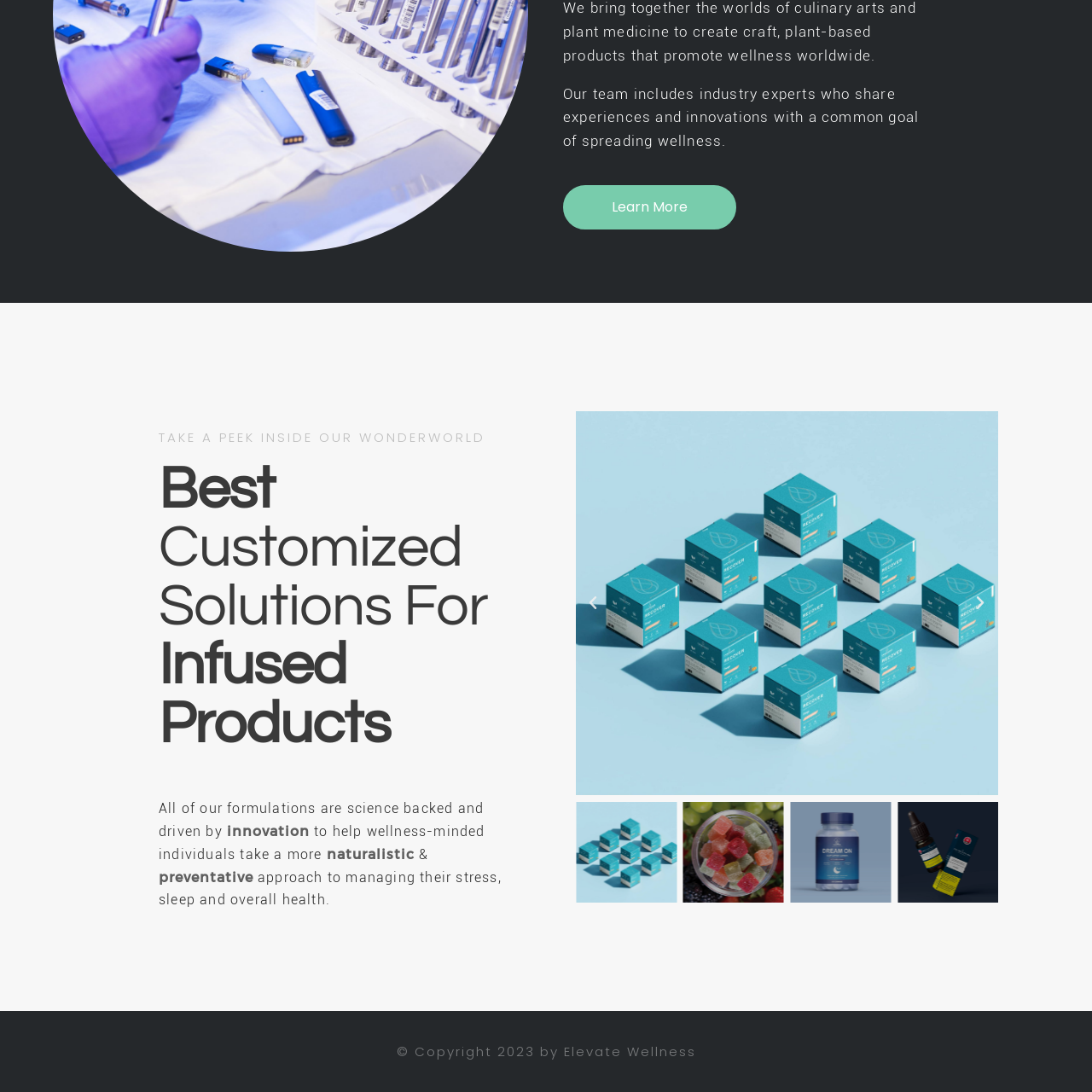Give a detailed account of the visual elements present in the image highlighted by the red border.

The image depicts a vibrant and colorful illustration featuring an assortment of gummy candies, known as infused products, which suggest a focus on wellness and health. Positioned within the context of promoting customized solutions for wellness-minded individuals, this imagery aligns with the company’s mission to provide innovative and science-backed formulations. The visual appeal of the gummy candies also supports the message of a more naturalistic and preventative approach to managing aspects of health such as stress and sleep. This image is part of a broader narrative aimed at conveying the expertise and innovations of the team at Elevate Wellness, inviting viewers to explore their unique offerings further.